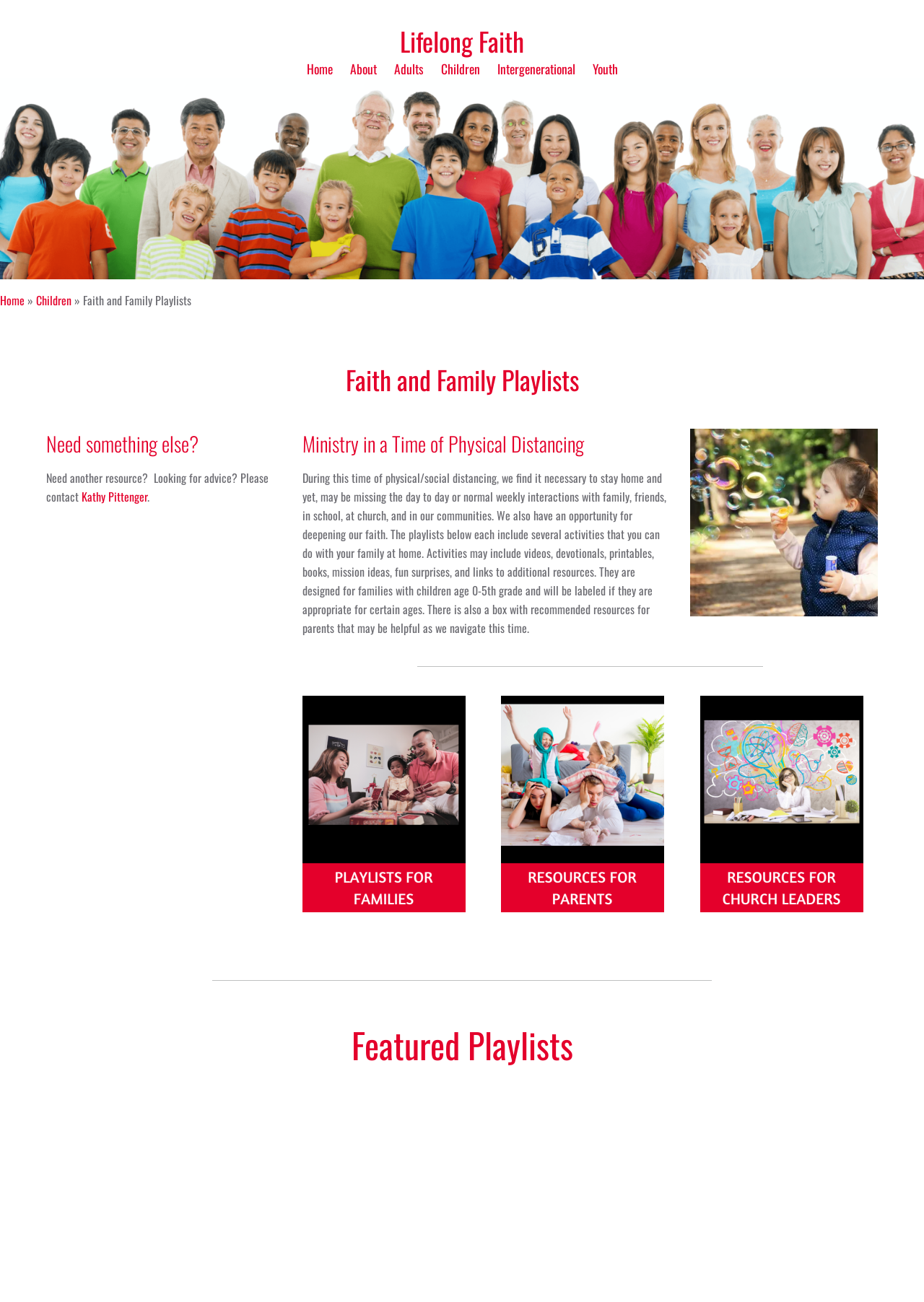What is the purpose of the playlists on this website?
Look at the image and respond with a one-word or short-phrase answer.

Deepen faith at home